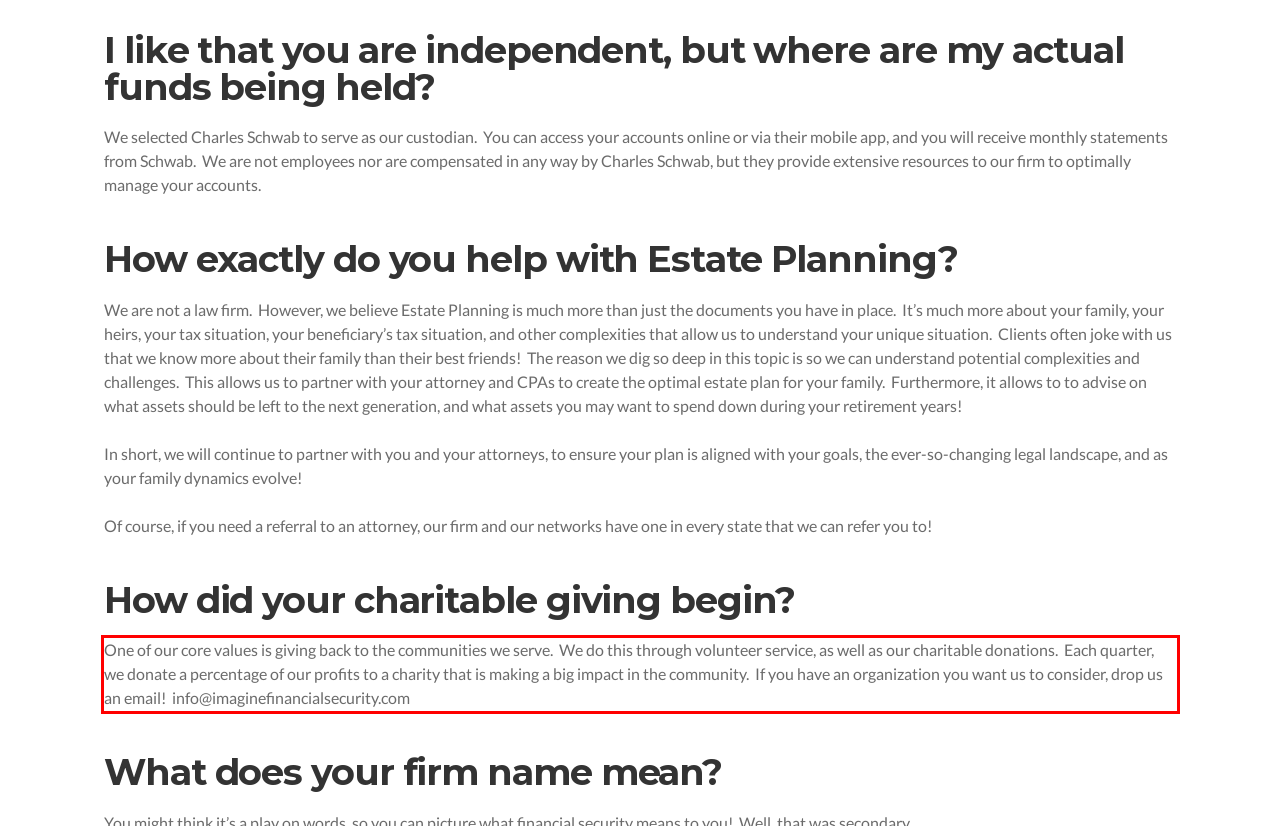Analyze the red bounding box in the provided webpage screenshot and generate the text content contained within.

One of our core values is giving back to the communities we serve. We do this through volunteer service, as well as our charitable donations. Each quarter, we donate a percentage of our profits to a charity that is making a big impact in the community. If you have an organization you want us to consider, drop us an email! info@imaginefinancialsecurity.com